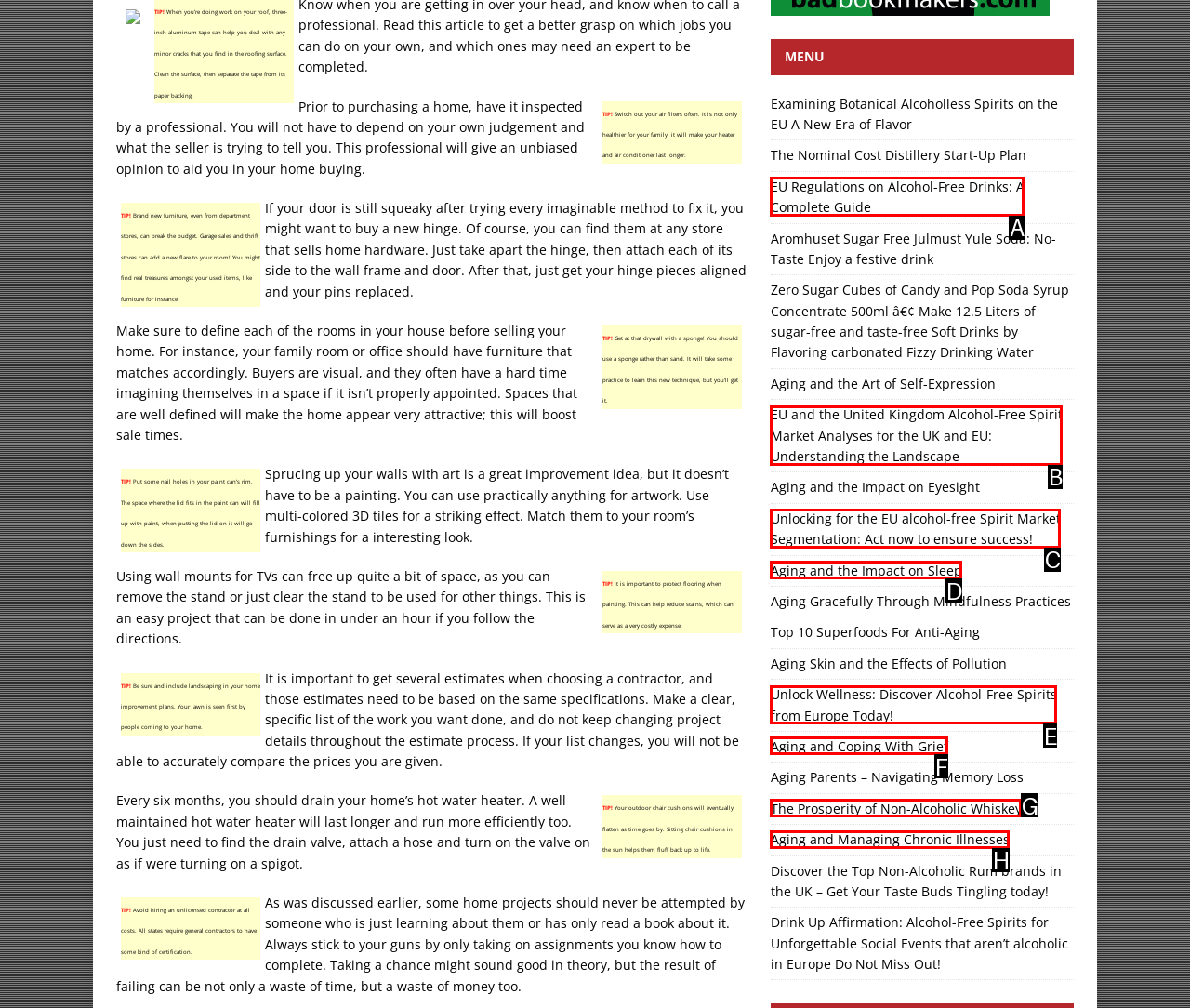Identify the HTML element that best matches the description: The Prosperity of Non-Alcoholic Whiskey. Provide your answer by selecting the corresponding letter from the given options.

G